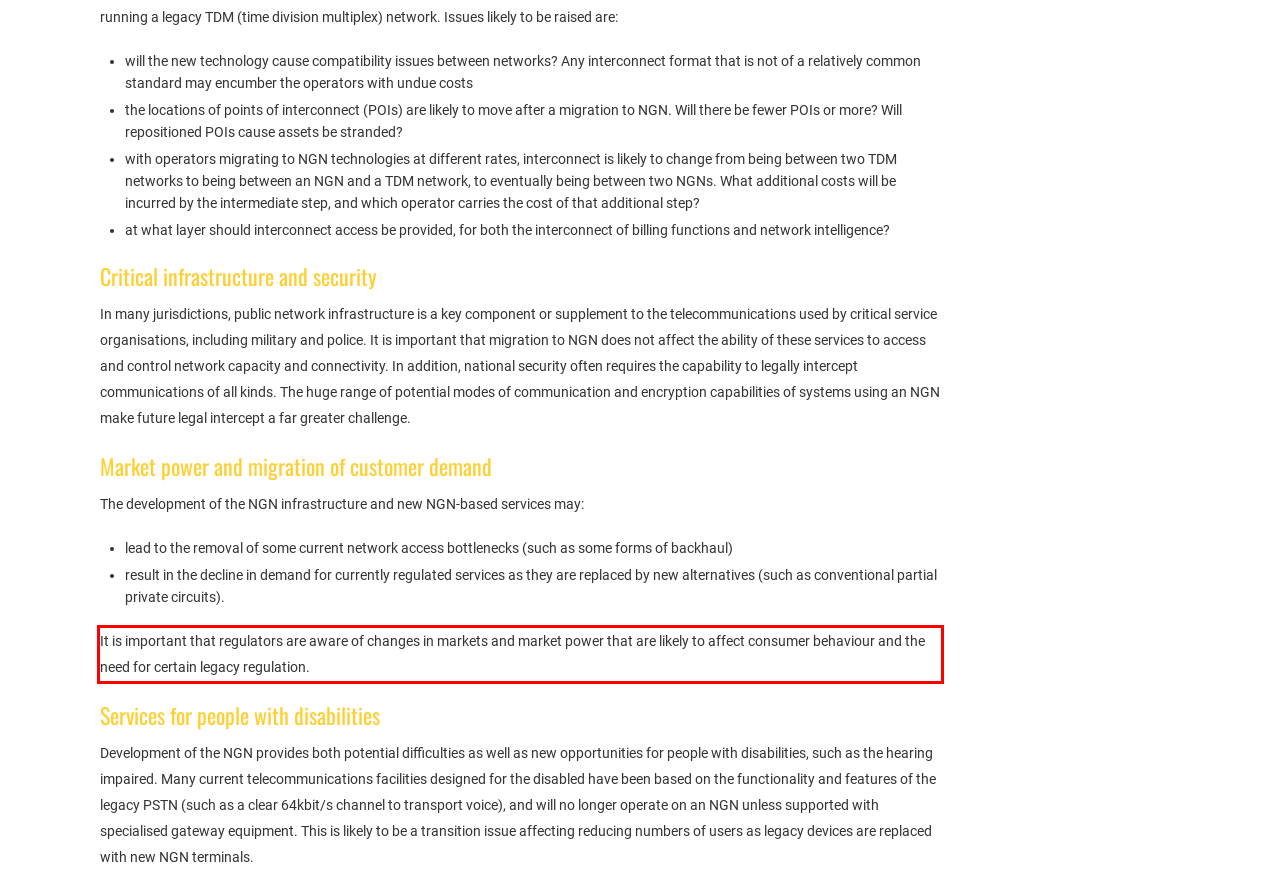Please perform OCR on the UI element surrounded by the red bounding box in the given webpage screenshot and extract its text content.

It is important that regulators are aware of changes in markets and market power that are likely to affect consumer behaviour and the need for certain legacy regulation.